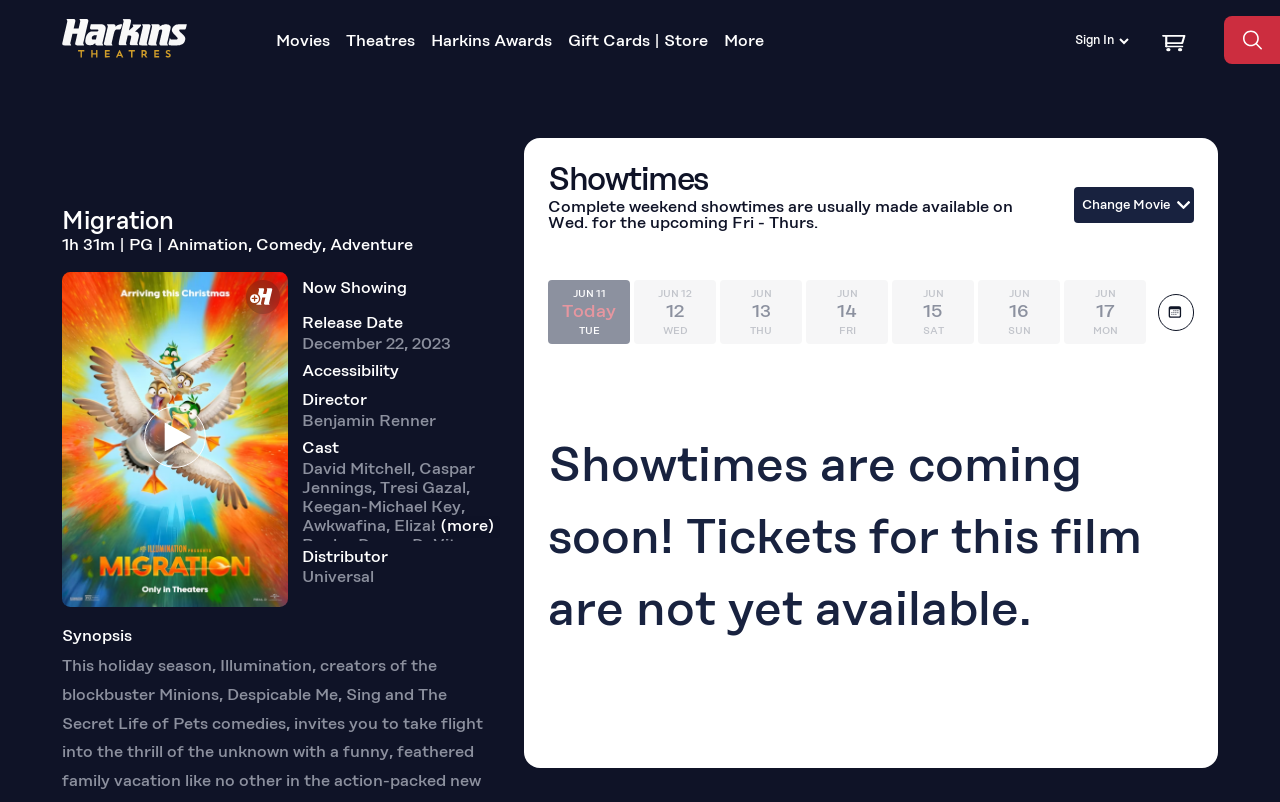Locate the bounding box coordinates of the element you need to click to accomplish the task described by this instruction: "Add to Watchlist".

[0.192, 0.349, 0.219, 0.392]